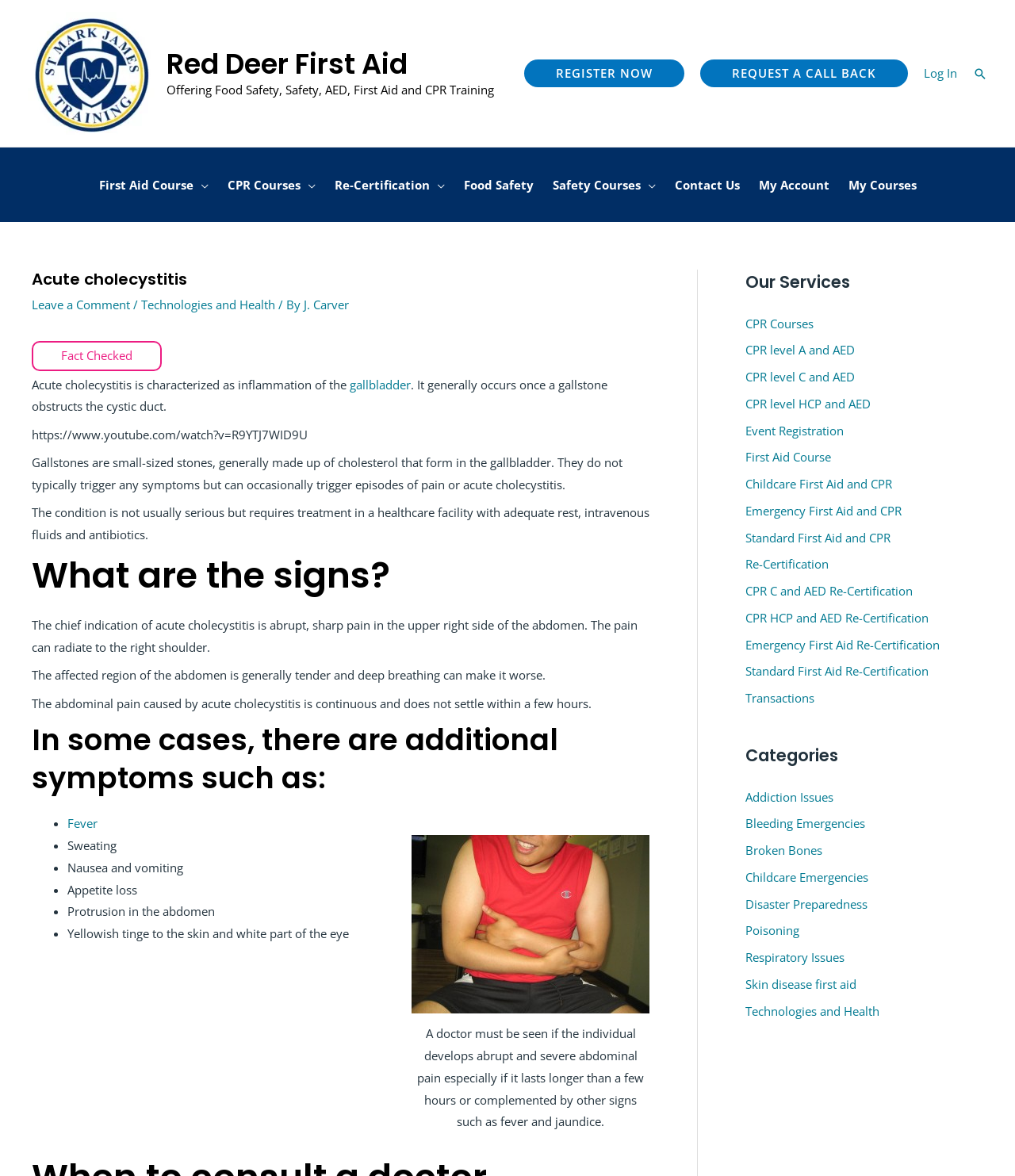What is acute cholecystitis?
Answer briefly with a single word or phrase based on the image.

Inflammation of the gallbladder